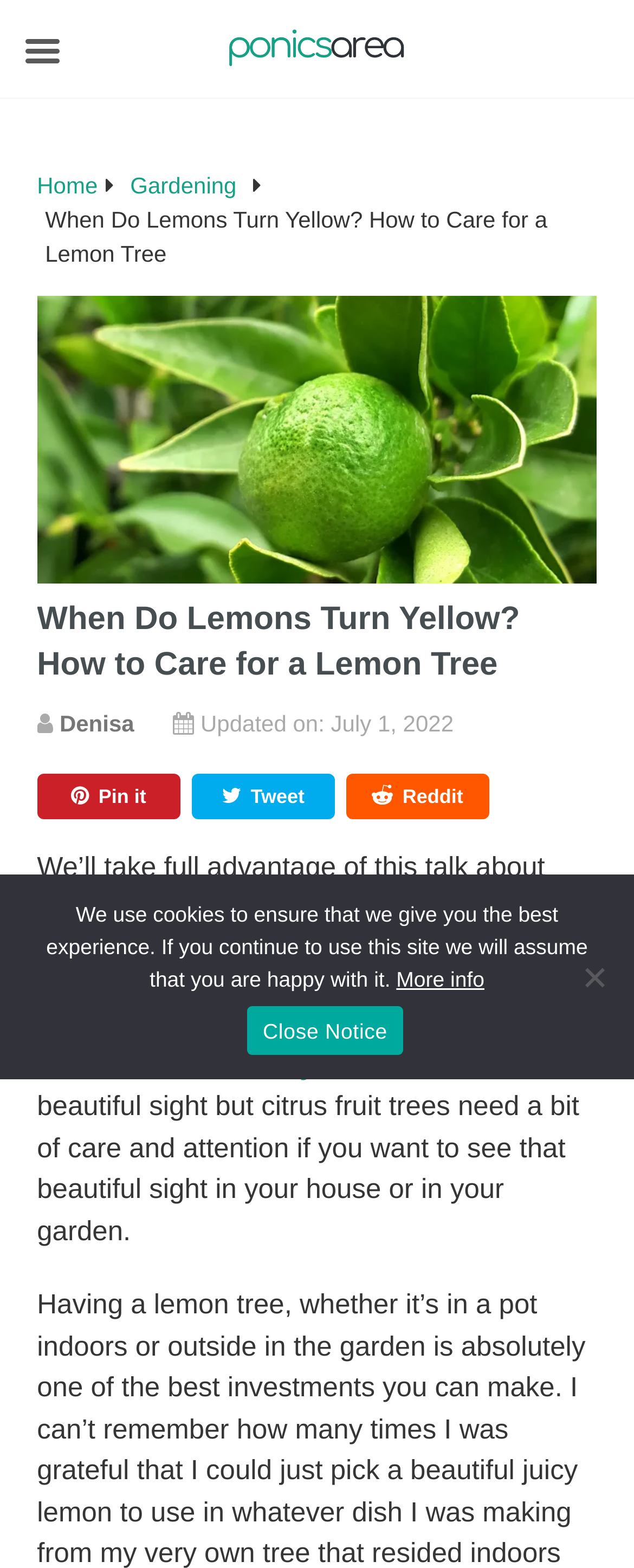Locate the bounding box coordinates of the segment that needs to be clicked to meet this instruction: "read about gardening".

[0.205, 0.11, 0.373, 0.126]